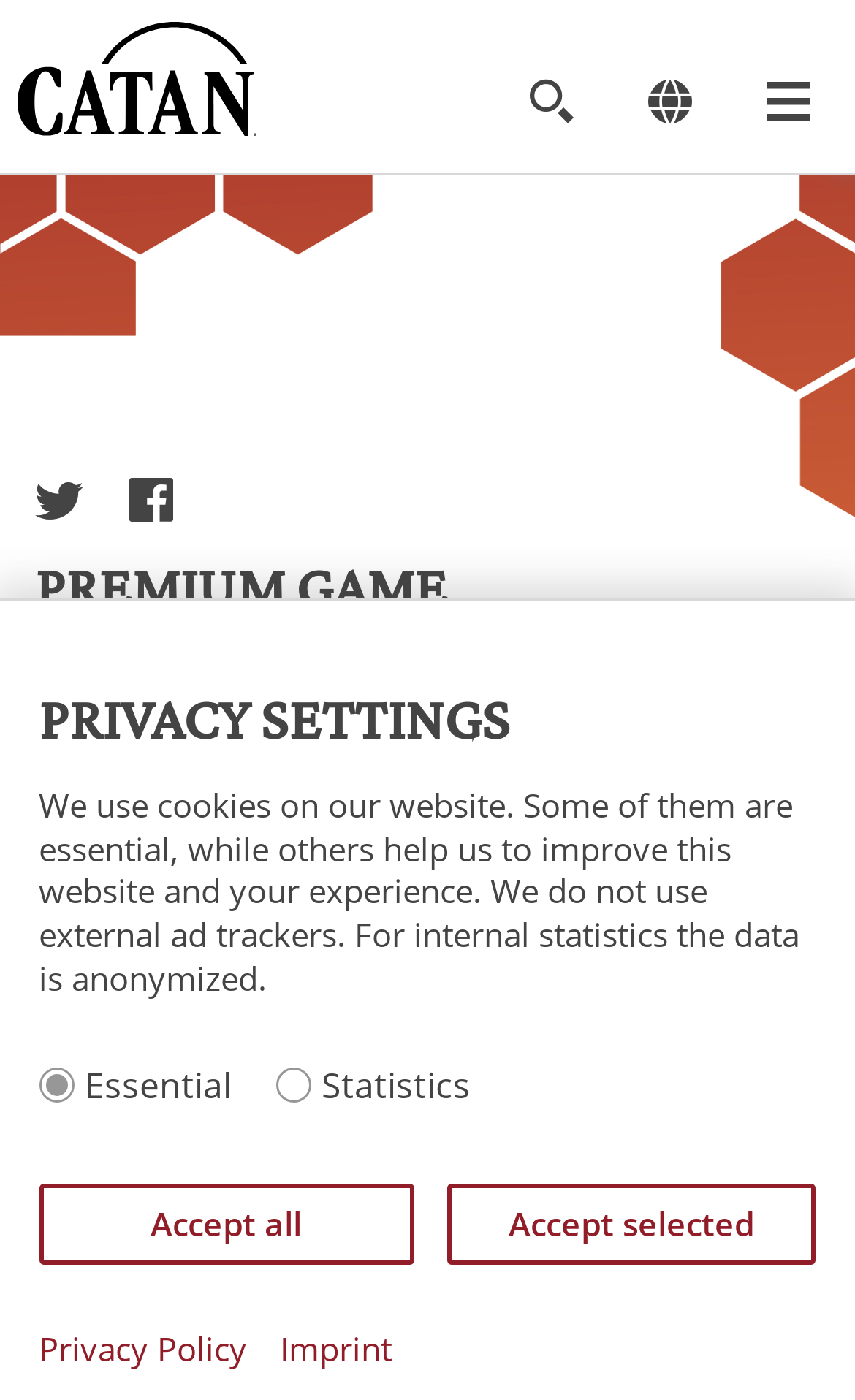Identify the bounding box coordinates of the clickable region required to complete the instruction: "Go to the Imprint page". The coordinates should be given as four float numbers within the range of 0 and 1, i.e., [left, top, right, bottom].

[0.328, 0.95, 0.458, 0.977]